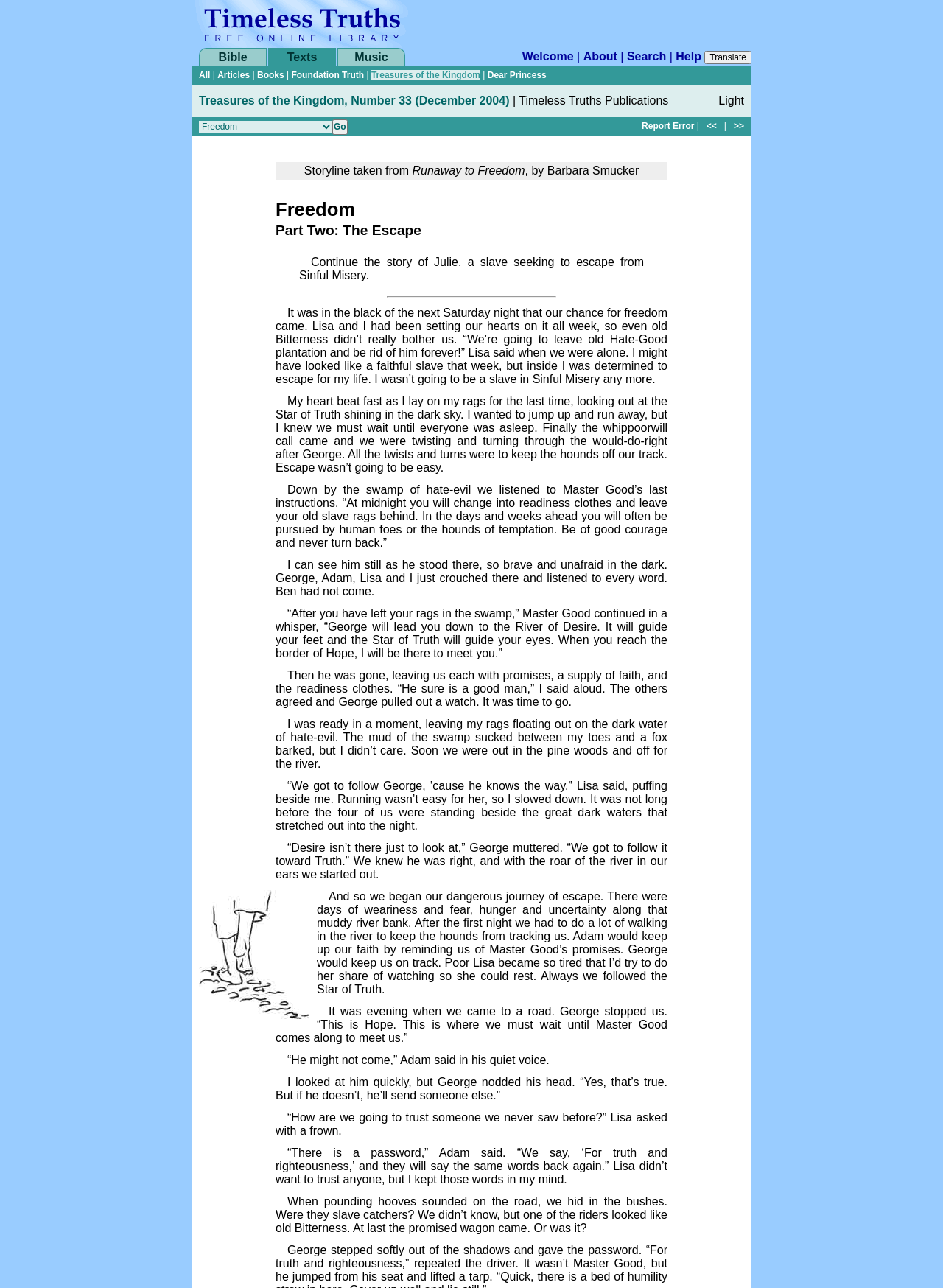What is the name of the character who is telling the story?
Please answer the question with a single word or phrase, referencing the image.

Julie